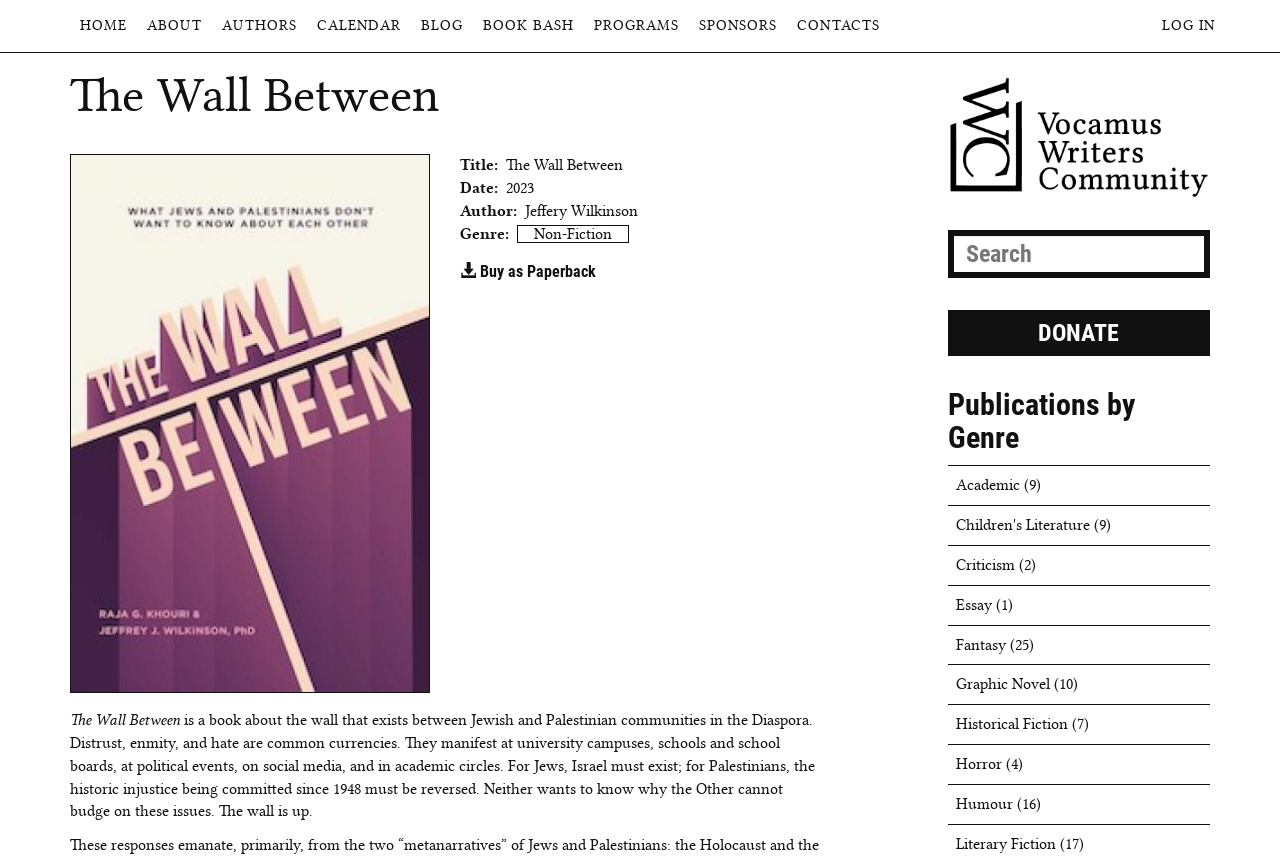Identify the webpage's primary heading and generate its text.

The Wall Between